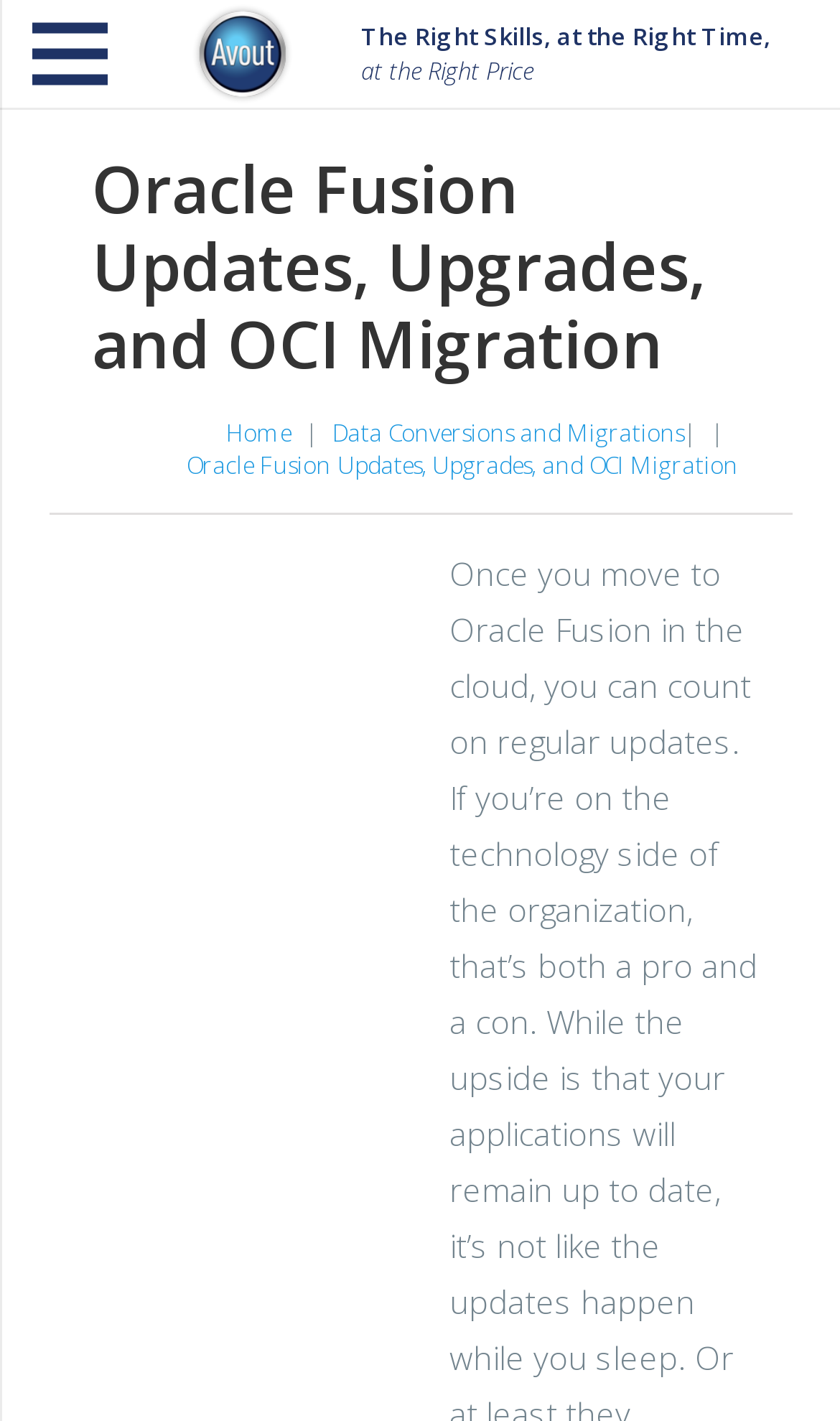Given the webpage screenshot and the description, determine the bounding box coordinates (top-left x, top-left y, bottom-right x, bottom-right y) that define the location of the UI element matching this description: Data Conversions and Migrations

[0.396, 0.293, 0.814, 0.315]